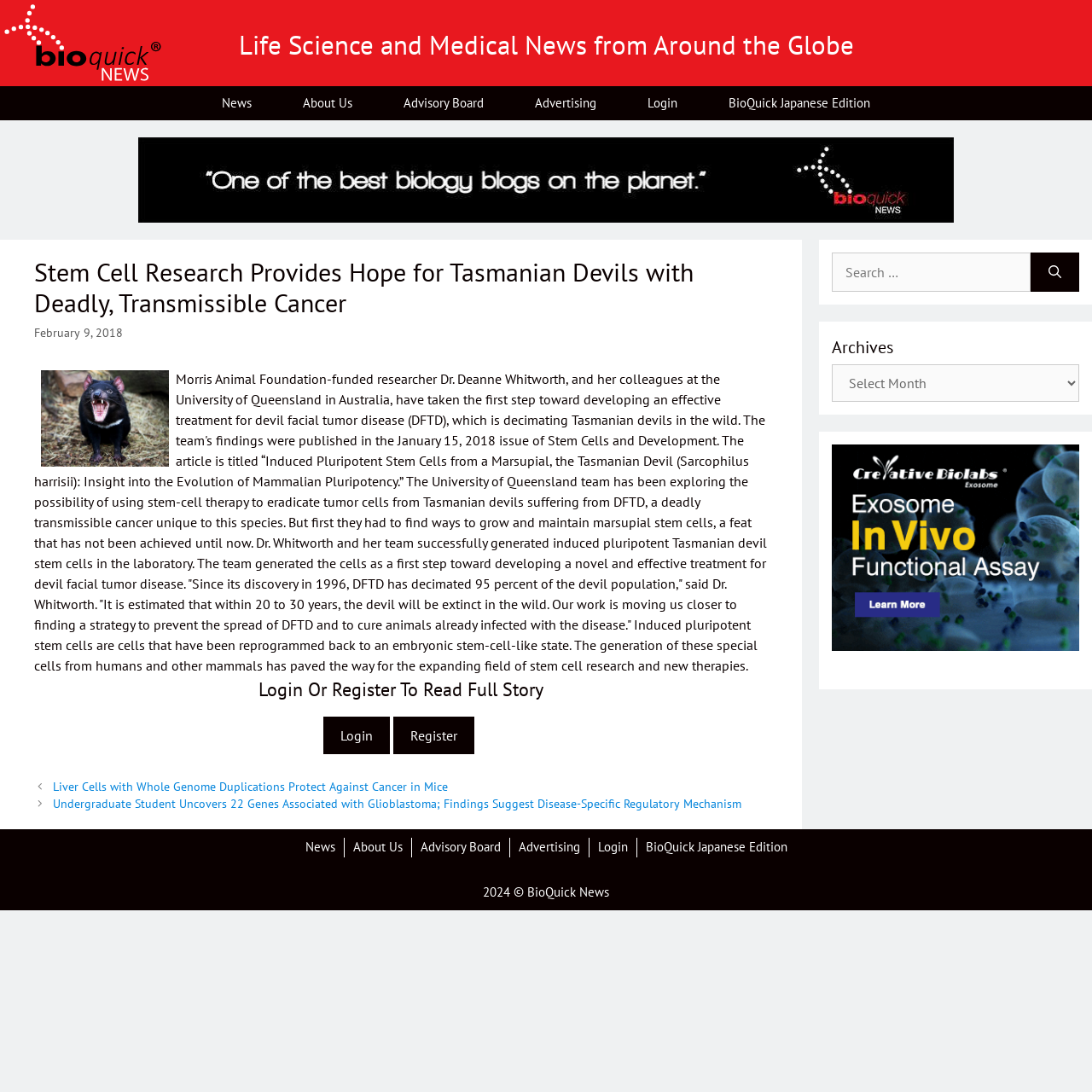Find and indicate the bounding box coordinates of the region you should select to follow the given instruction: "Click the 'BioQuick Japanese Edition' link".

[0.644, 0.079, 0.82, 0.11]